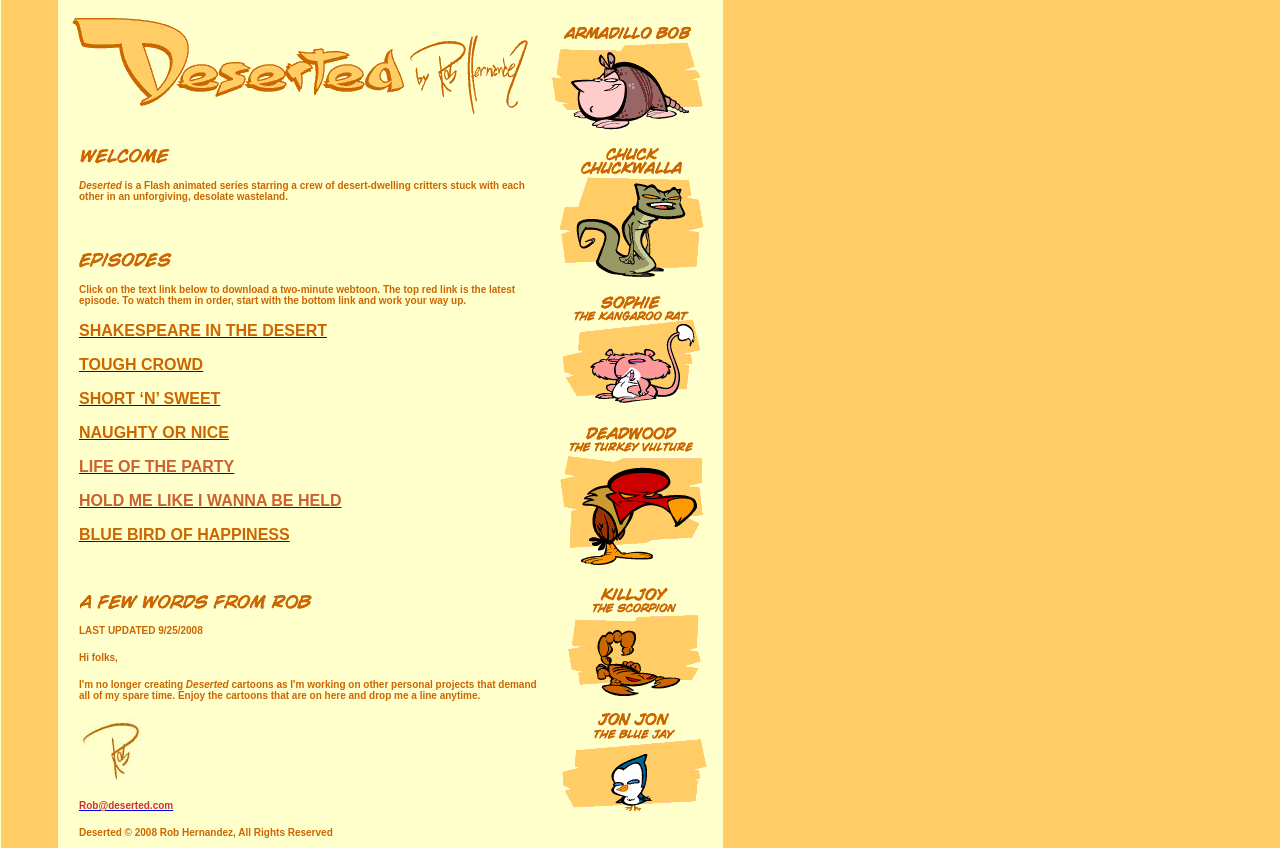Who is the creator of the Deserted series?
Could you please answer the question thoroughly and with as much detail as possible?

The creator of the Deserted series can be found in the static text element at the bottom of the webpage, which states 'Deserted © 2008 Rob Hernandez, All Rights Reserved'. This indicates that Rob Hernandez is the creator of the series.